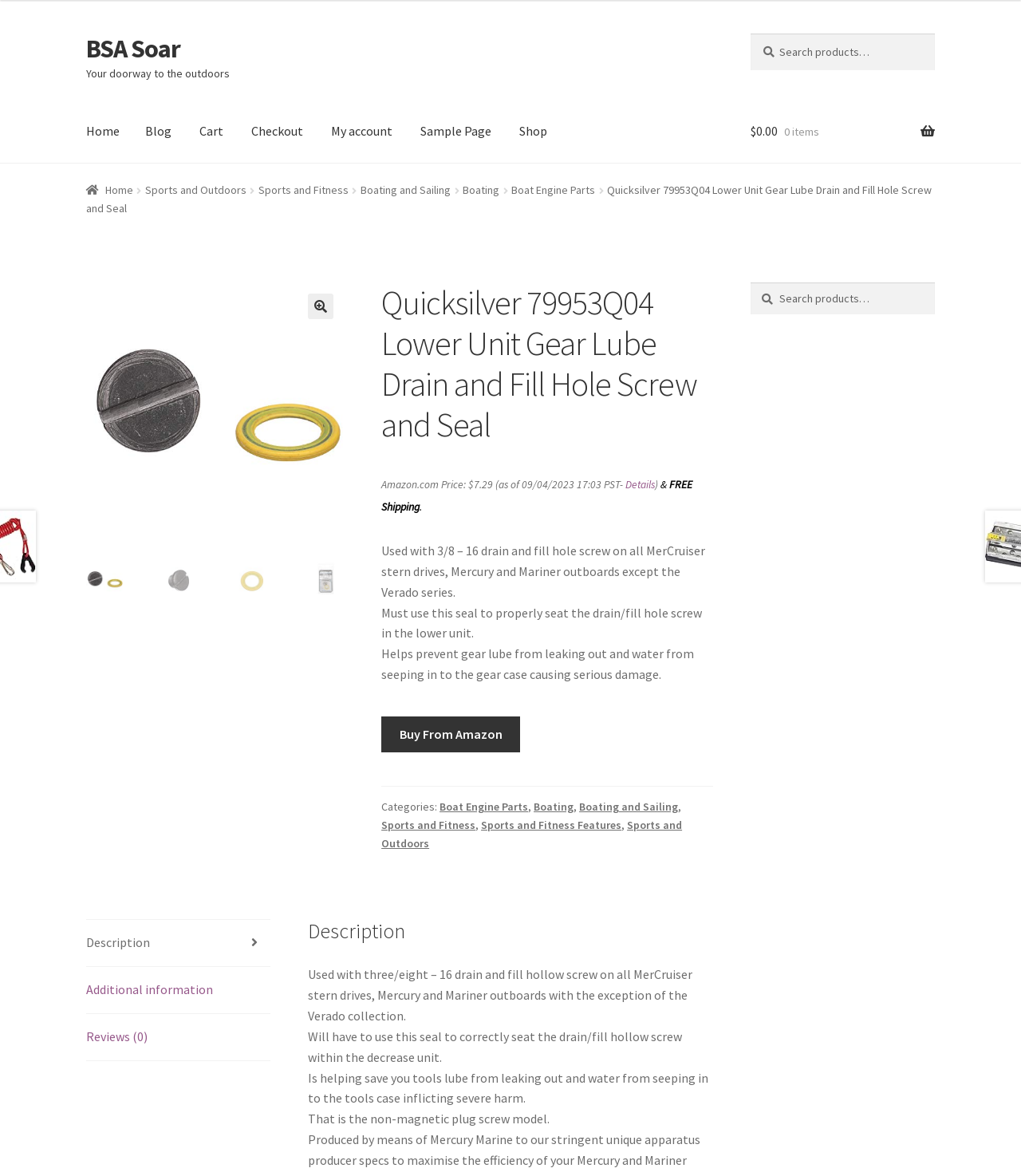Please identify the bounding box coordinates of the area I need to click to accomplish the following instruction: "click the CULTURE link".

None